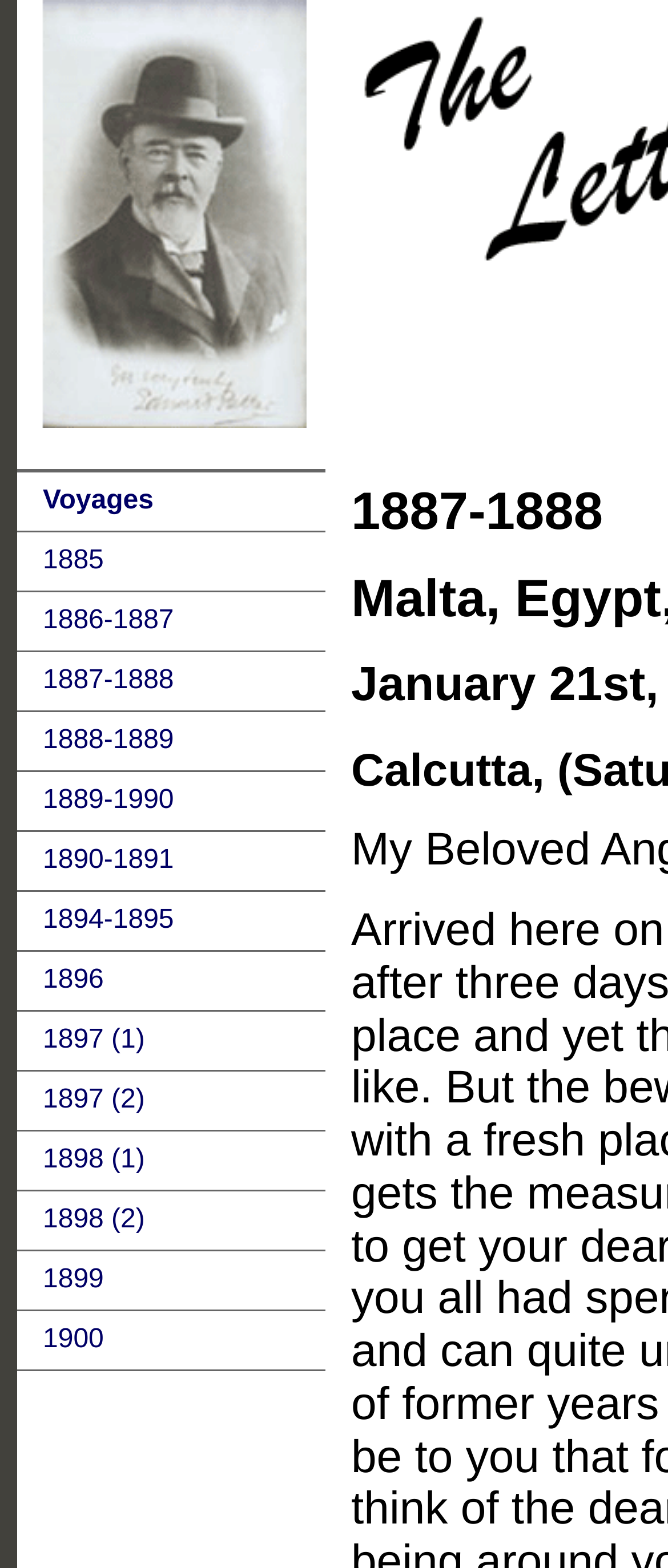Kindly respond to the following question with a single word or a brief phrase: 
What is the element below the link '1900'?

A complementary element